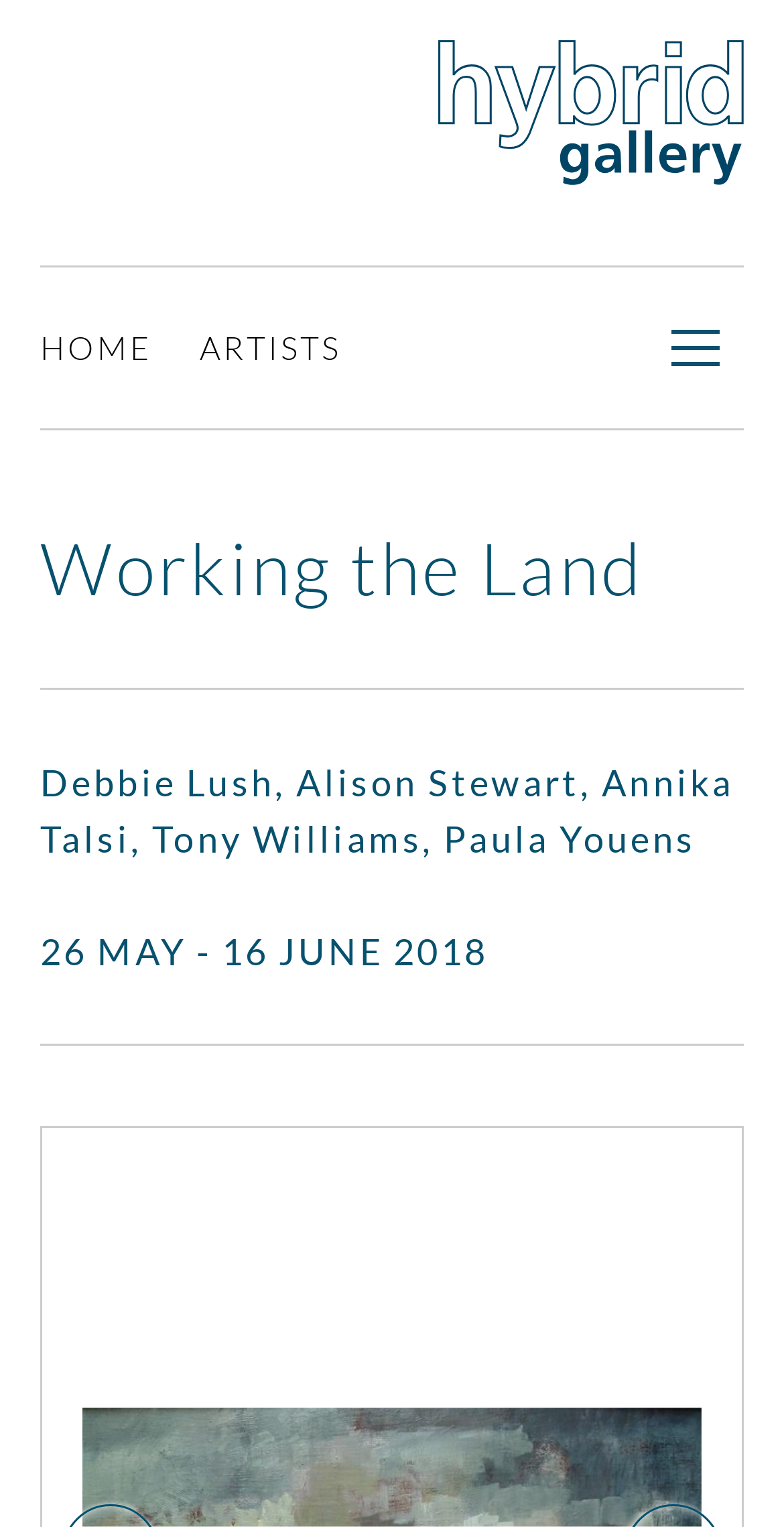Could you specify the bounding box coordinates for the clickable section to complete the following instruction: "click reference Viddyoze create videos"?

None